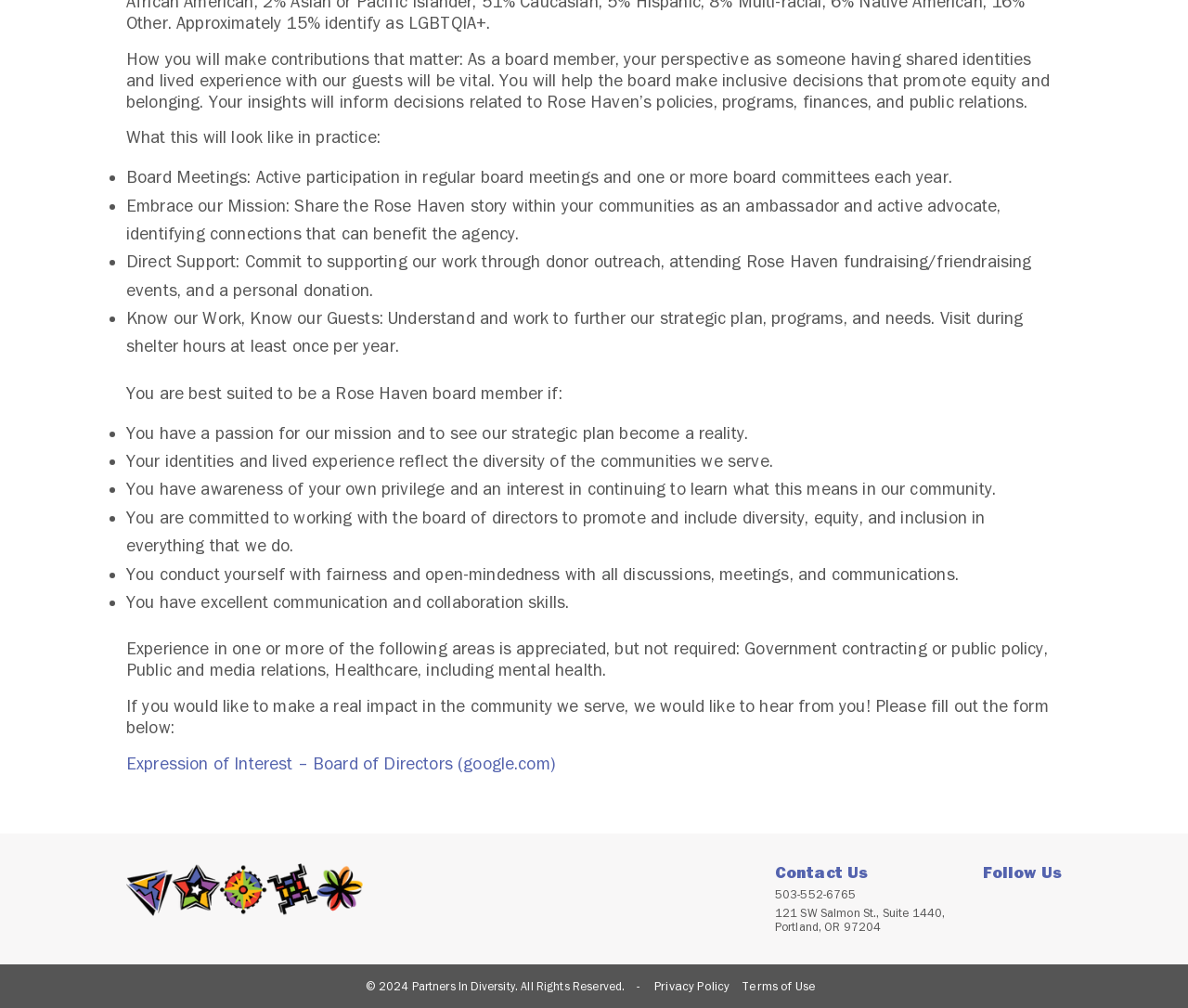Locate the bounding box coordinates for the element described below: "Terms of Use". The coordinates must be four float values between 0 and 1, formatted as [left, top, right, bottom].

[0.619, 0.964, 0.692, 0.993]